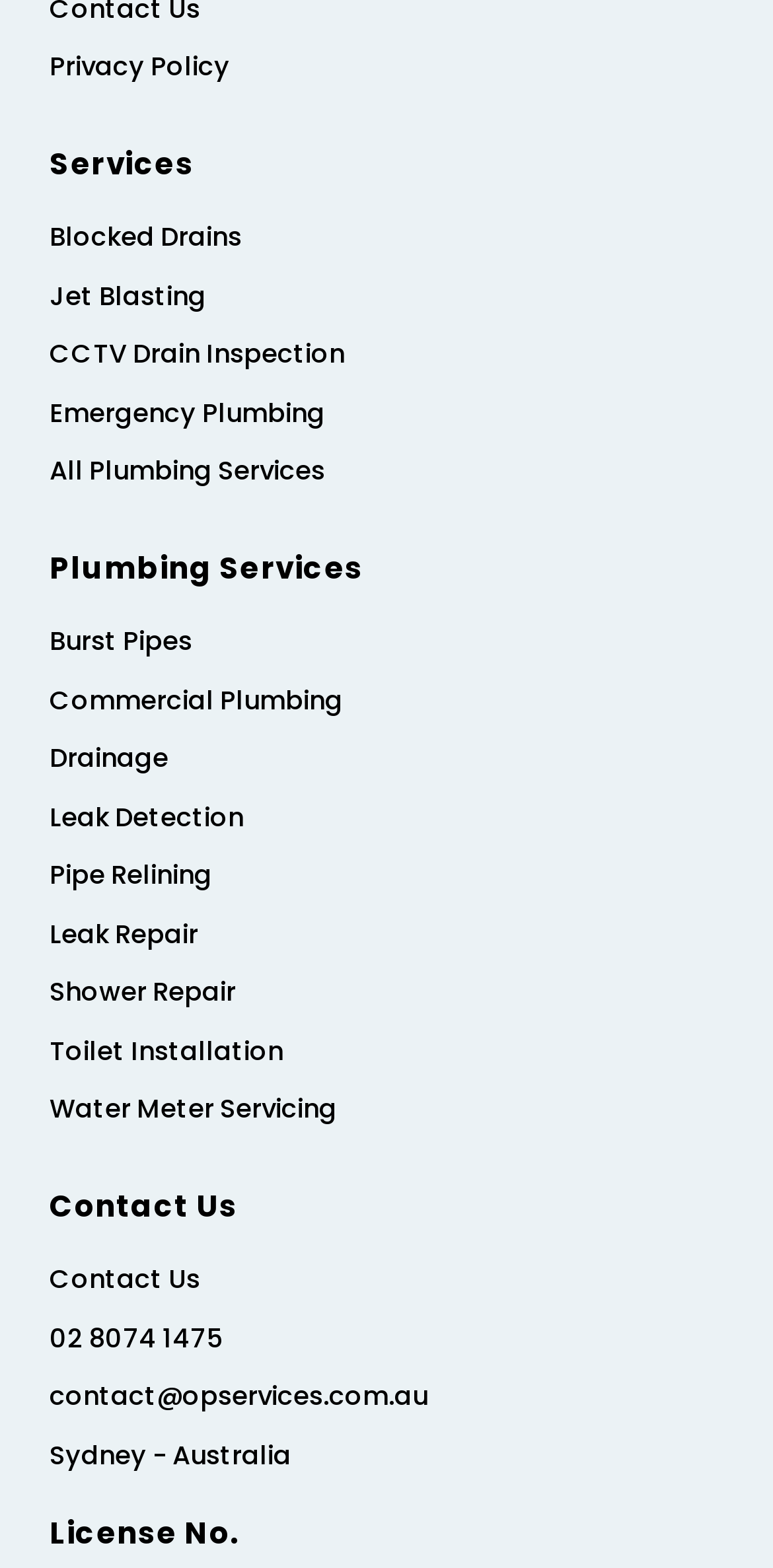Identify the coordinates of the bounding box for the element that must be clicked to accomplish the instruction: "View Privacy Policy".

[0.064, 0.03, 0.351, 0.055]